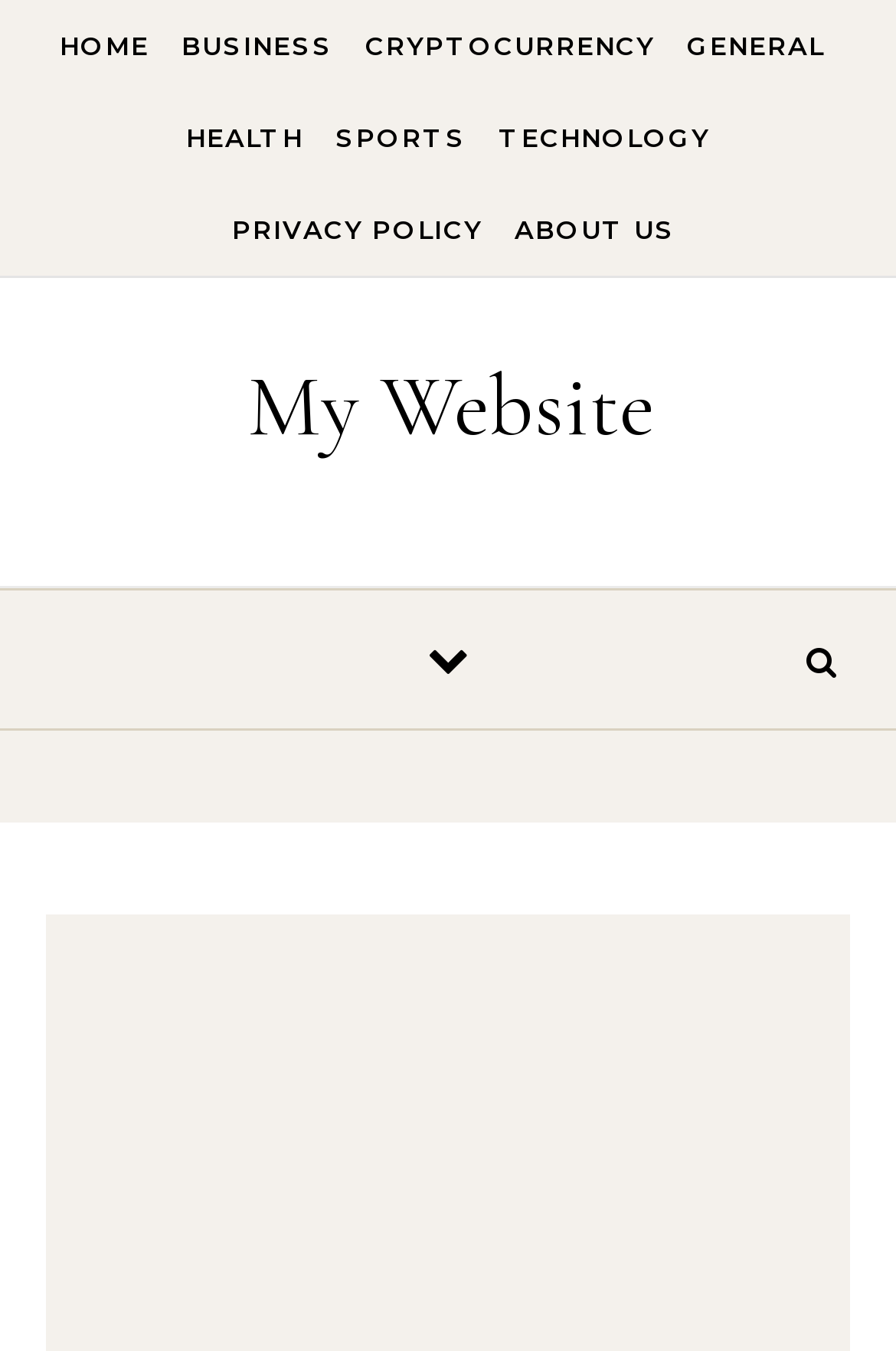Based on the image, provide a detailed response to the question:
How many columns are in the layout table?

By analyzing the bounding box coordinates of the LayoutTable element, I determined that it occupies a significant portion of the webpage, suggesting a single-column layout.